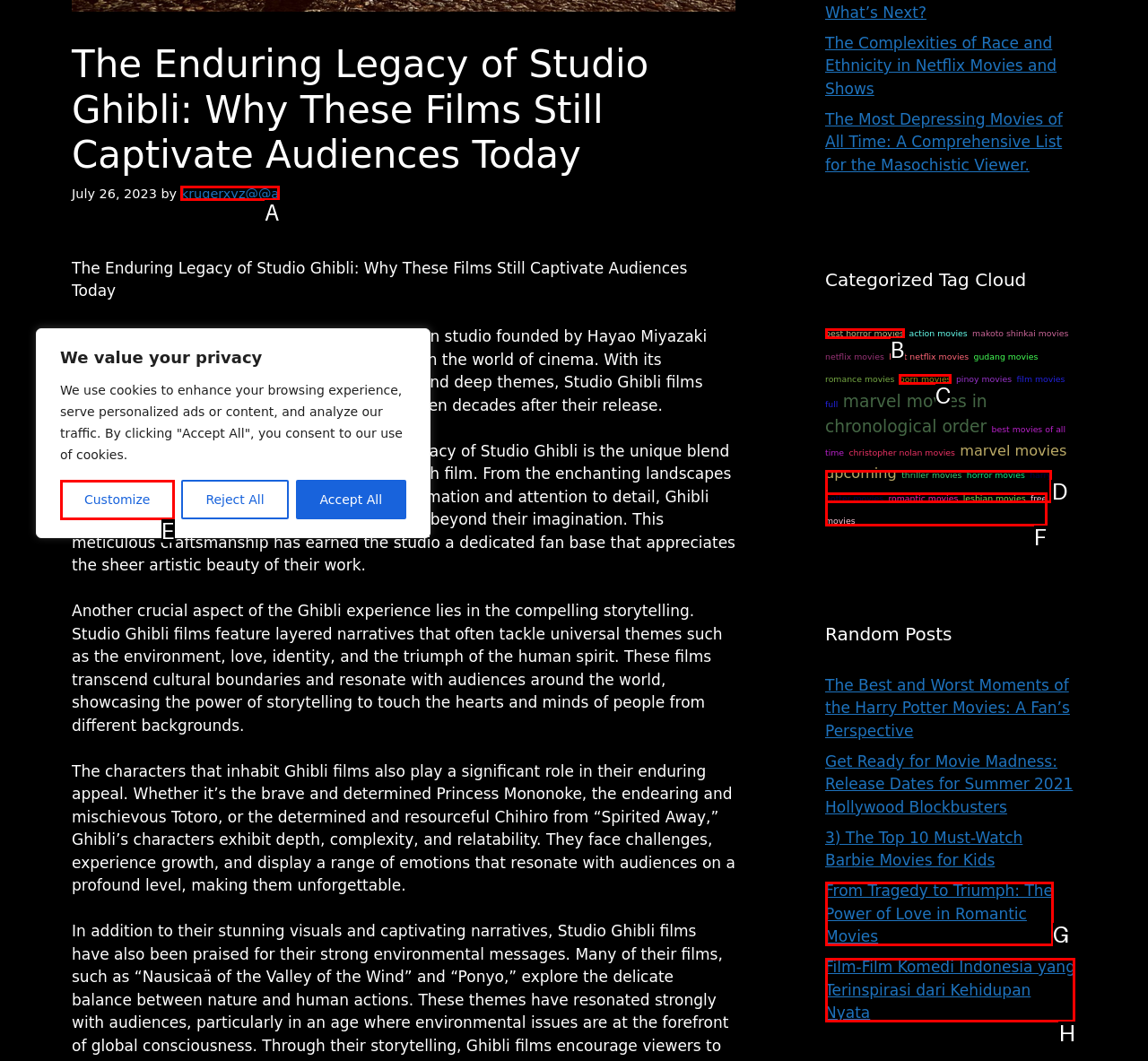Match the HTML element to the description: Customize. Respond with the letter of the correct option directly.

E